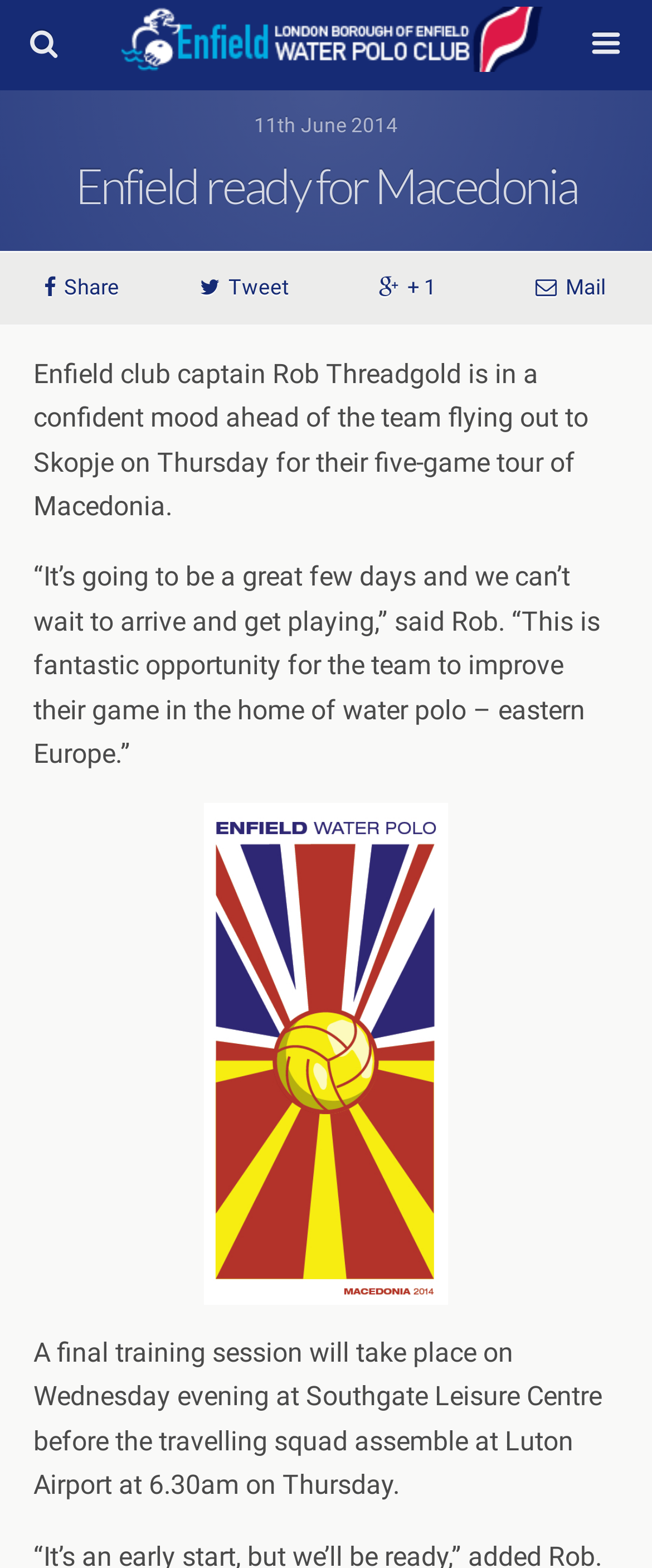Identify the bounding box coordinates of the clickable region necessary to fulfill the following instruction: "Read more about EWPC". The bounding box coordinates should be four float numbers between 0 and 1, i.e., [left, top, right, bottom].

[0.051, 0.512, 0.949, 0.832]